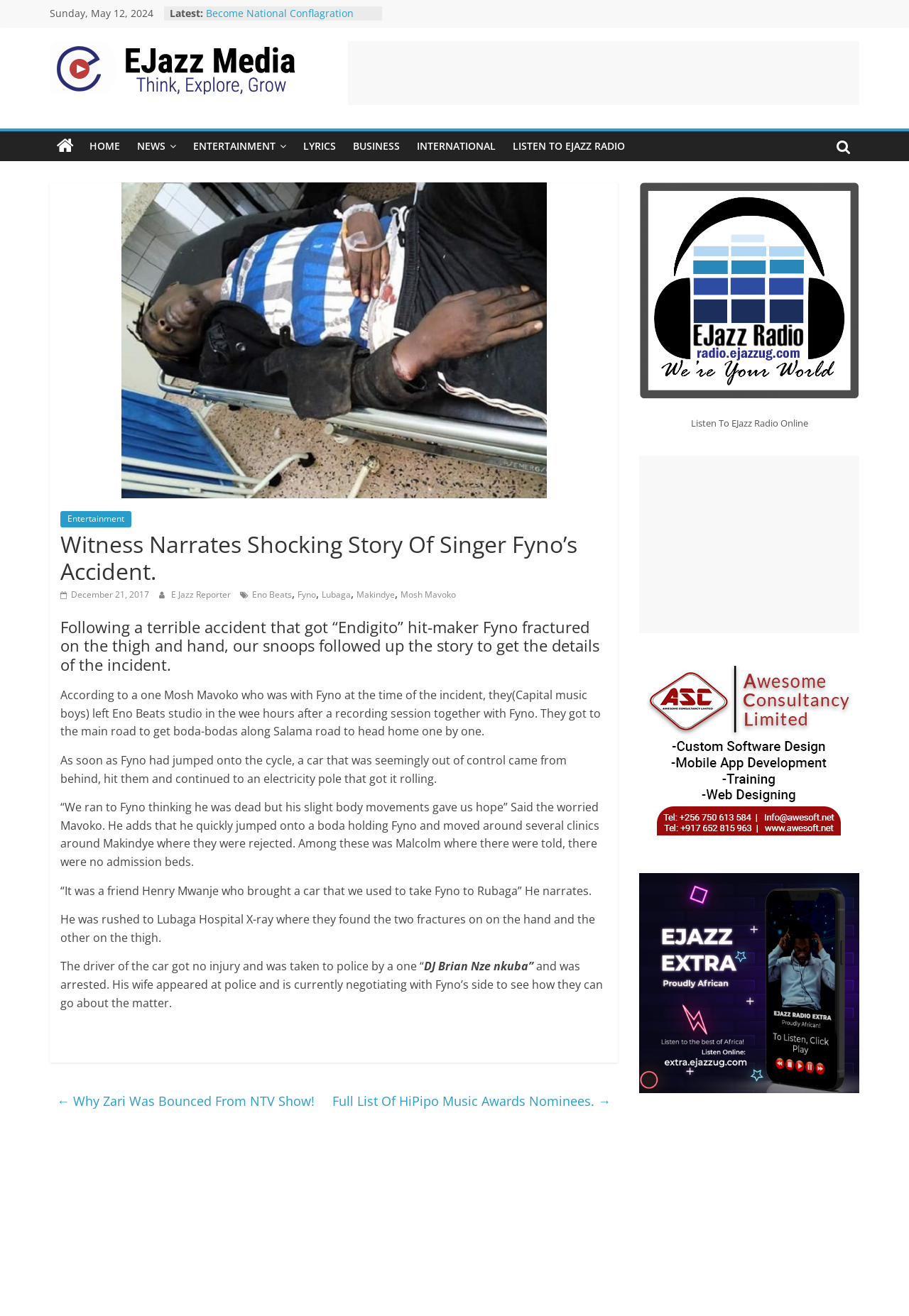Extract the bounding box coordinates for the HTML element that matches this description: "December 21, 2017December 21, 2017". The coordinates should be four float numbers between 0 and 1, i.e., [left, top, right, bottom].

[0.066, 0.447, 0.164, 0.457]